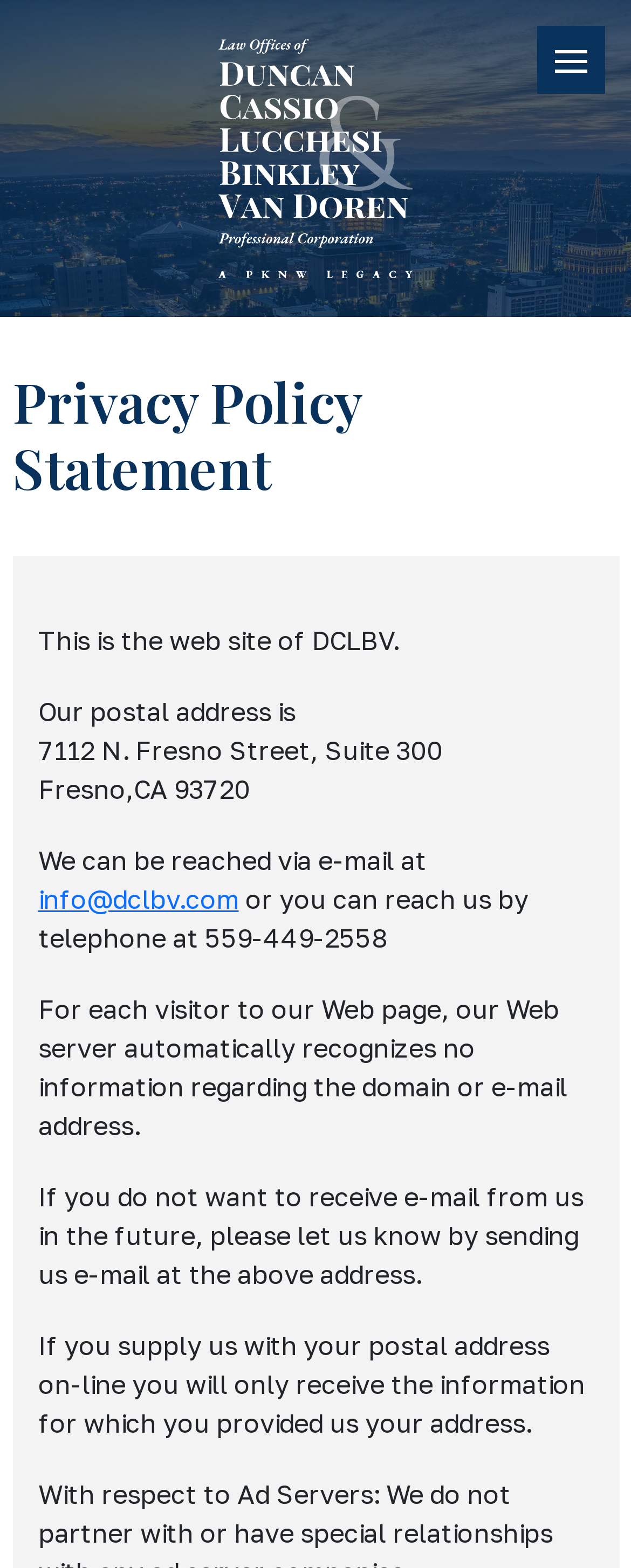How can I contact DCLBV via email?
Answer the question with a single word or phrase derived from the image.

info@dclbv.com